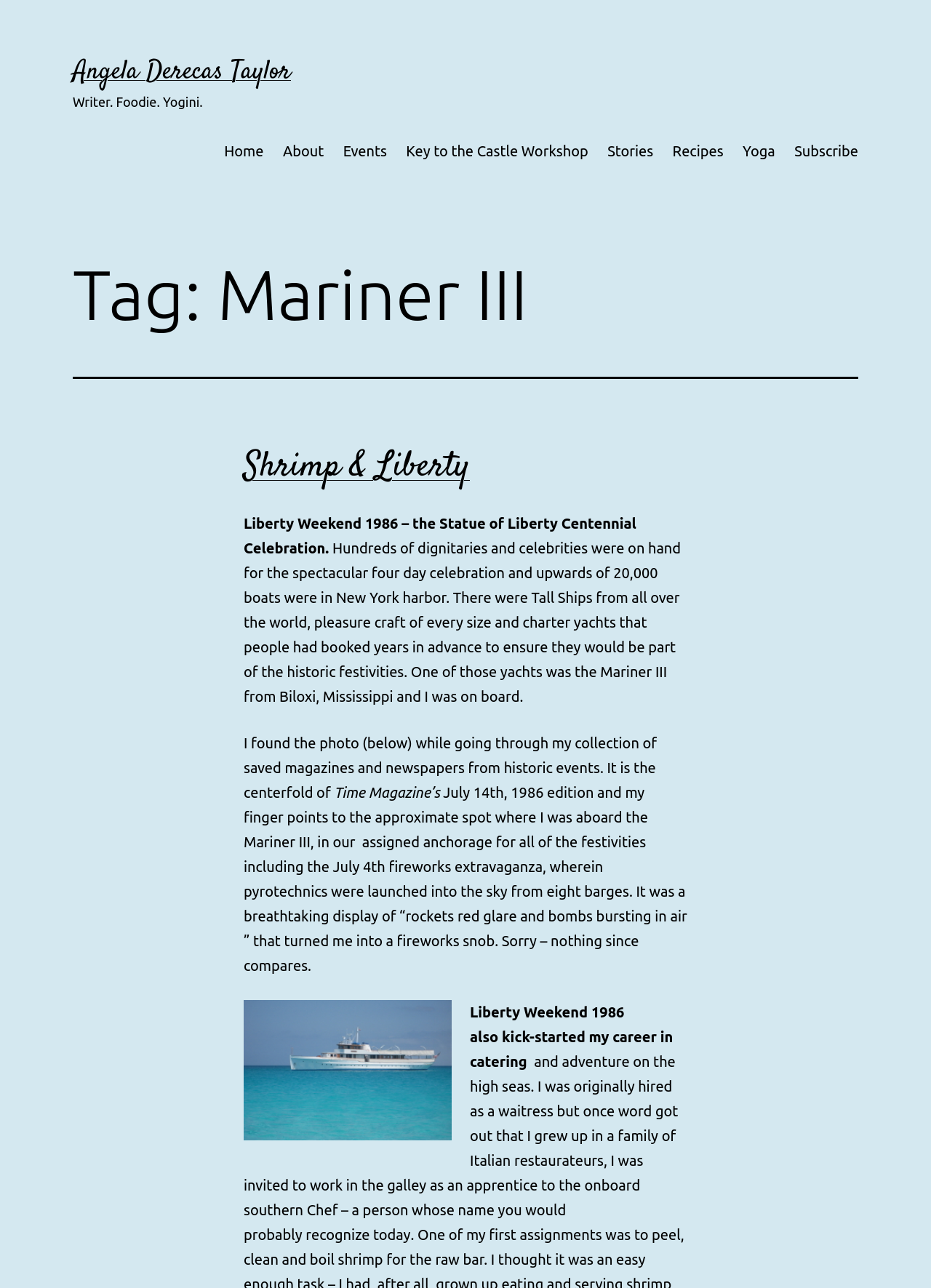Can you determine the bounding box coordinates of the area that needs to be clicked to fulfill the following instruction: "Click on the 'Angela Derecas Taylor' link"?

[0.078, 0.041, 0.312, 0.071]